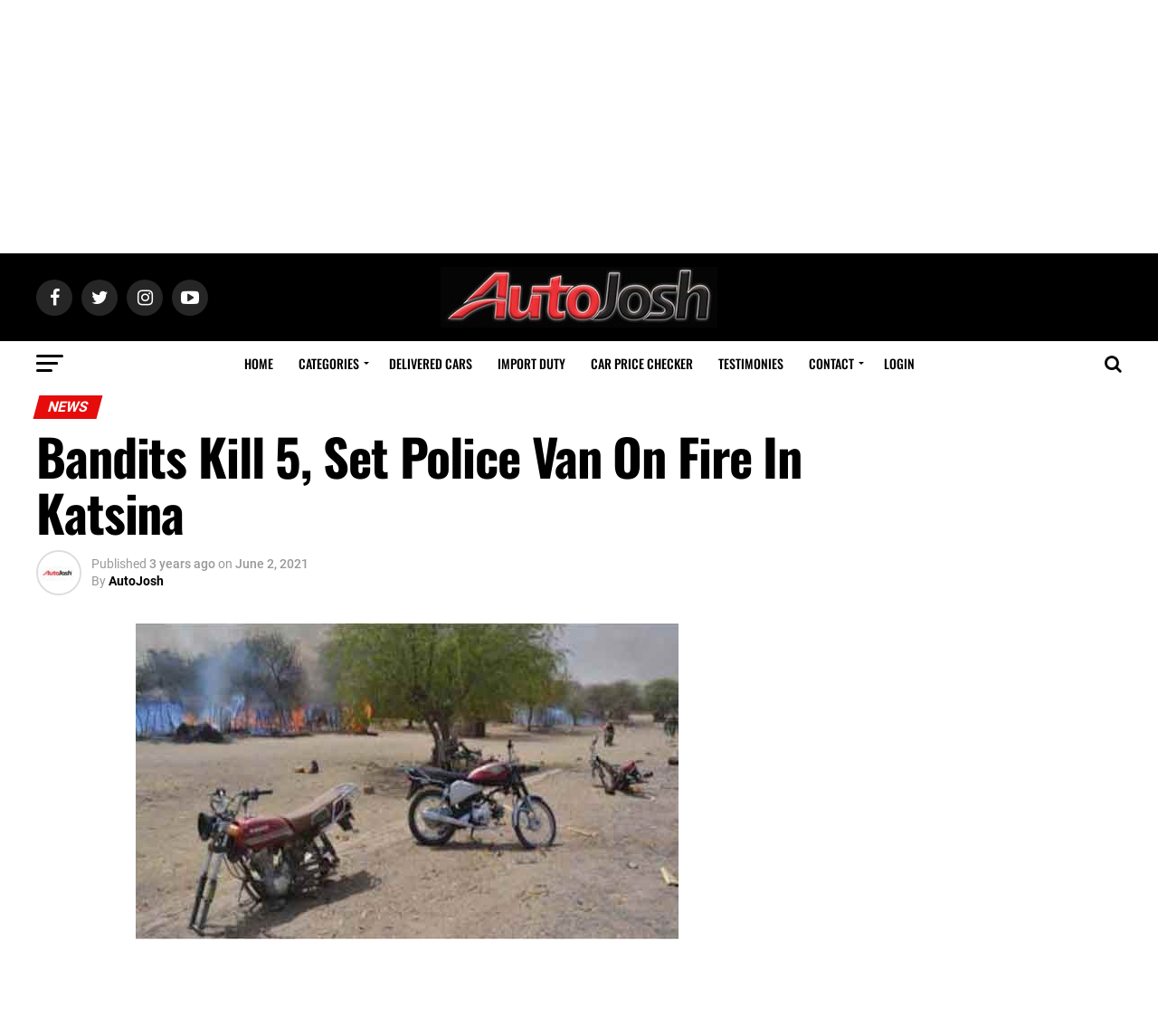Determine the bounding box coordinates of the section I need to click to execute the following instruction: "click on the AUTOJOSH logo". Provide the coordinates as four float numbers between 0 and 1, i.e., [left, top, right, bottom].

[0.38, 0.258, 0.62, 0.316]